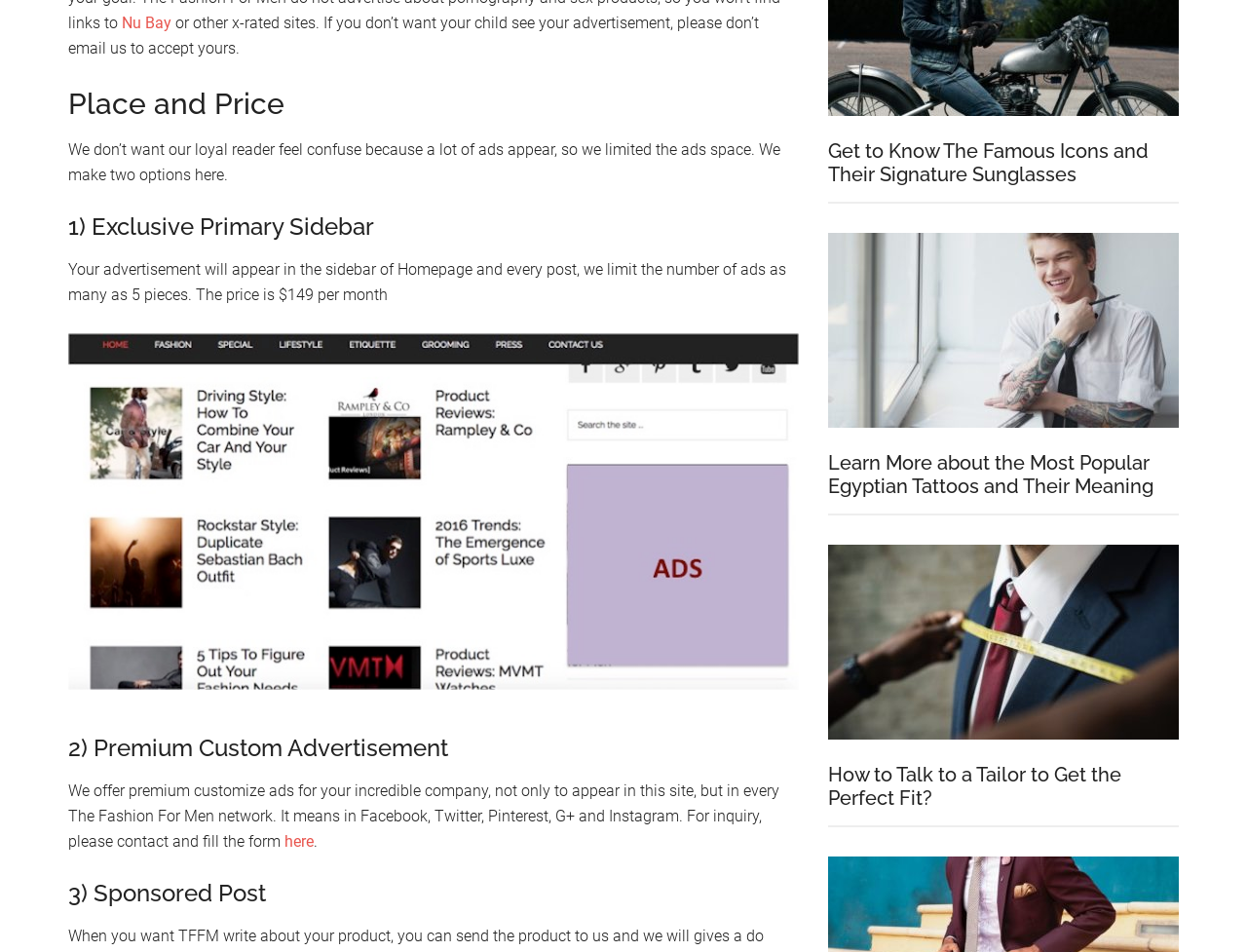What is the topic of the article 'Get to Know The Famous Icons and Their Signature Sunglasses'?
Utilize the information in the image to give a detailed answer to the question.

The article 'Get to Know The Famous Icons and Their Signature Sunglasses' is about famous icons and their signature sunglasses, which can be inferred from the title of the article.